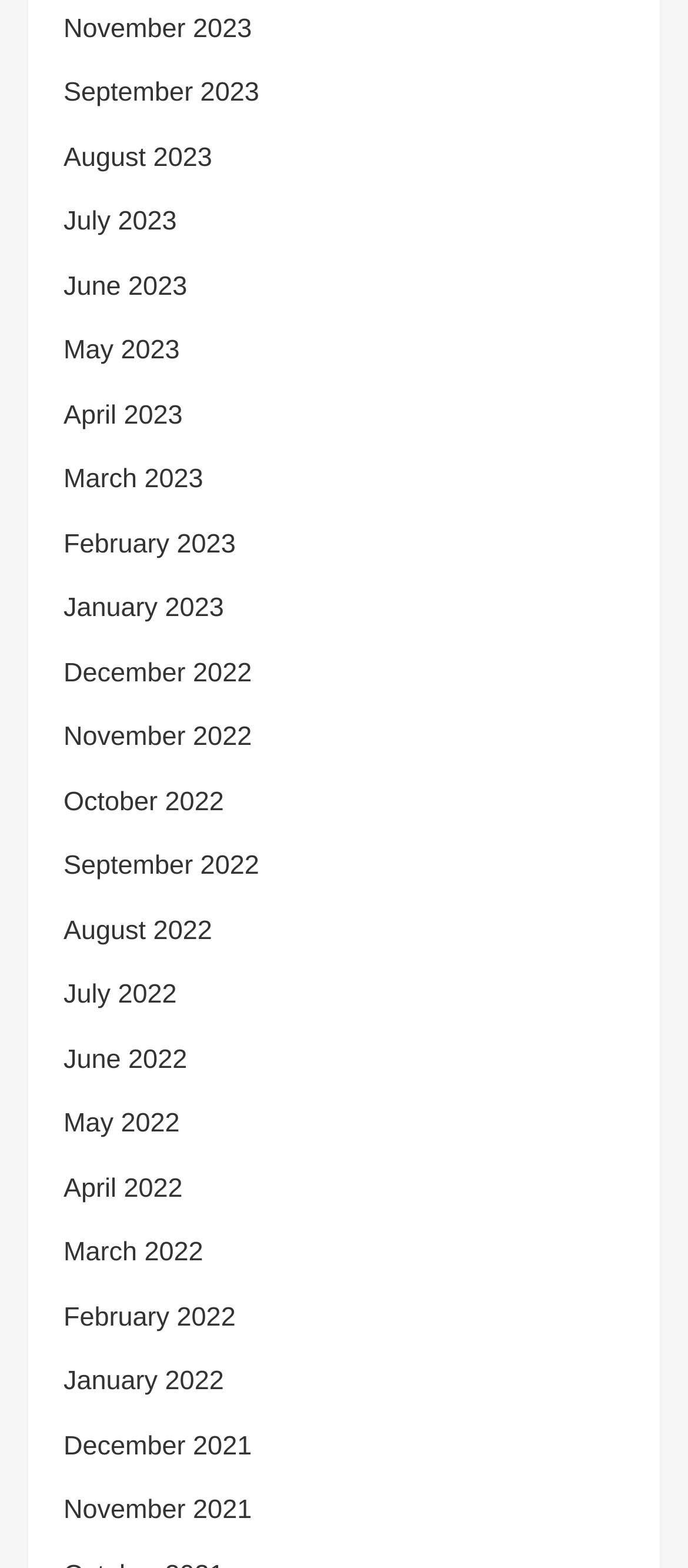How many months are listed in 2022?
Please look at the screenshot and answer using one word or phrase.

12